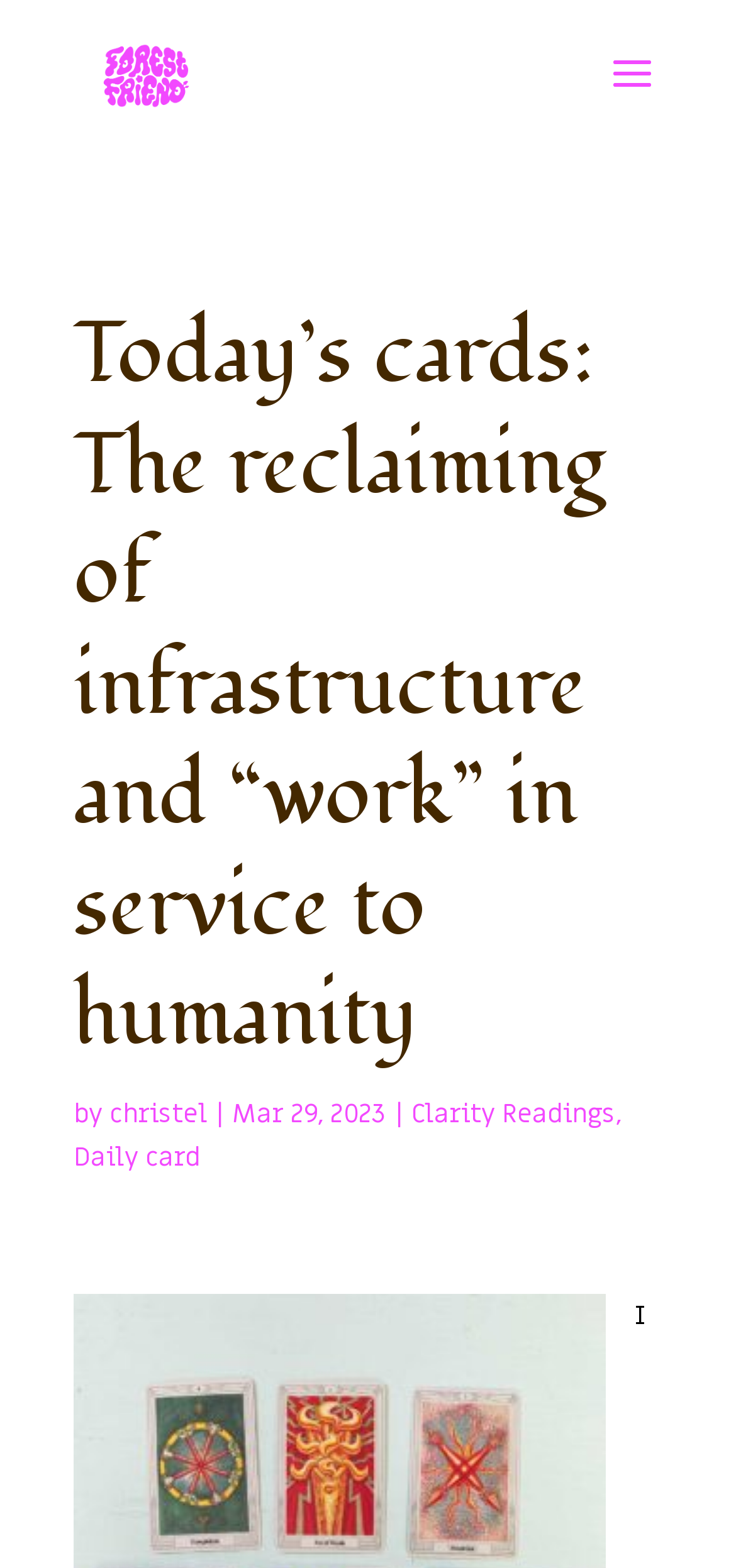Given the element description, predict the bounding box coordinates in the format (top-left x, top-left y, bottom-right x, bottom-right y). Make sure all values are between 0 and 1. Here is the element description: Main Menu

None